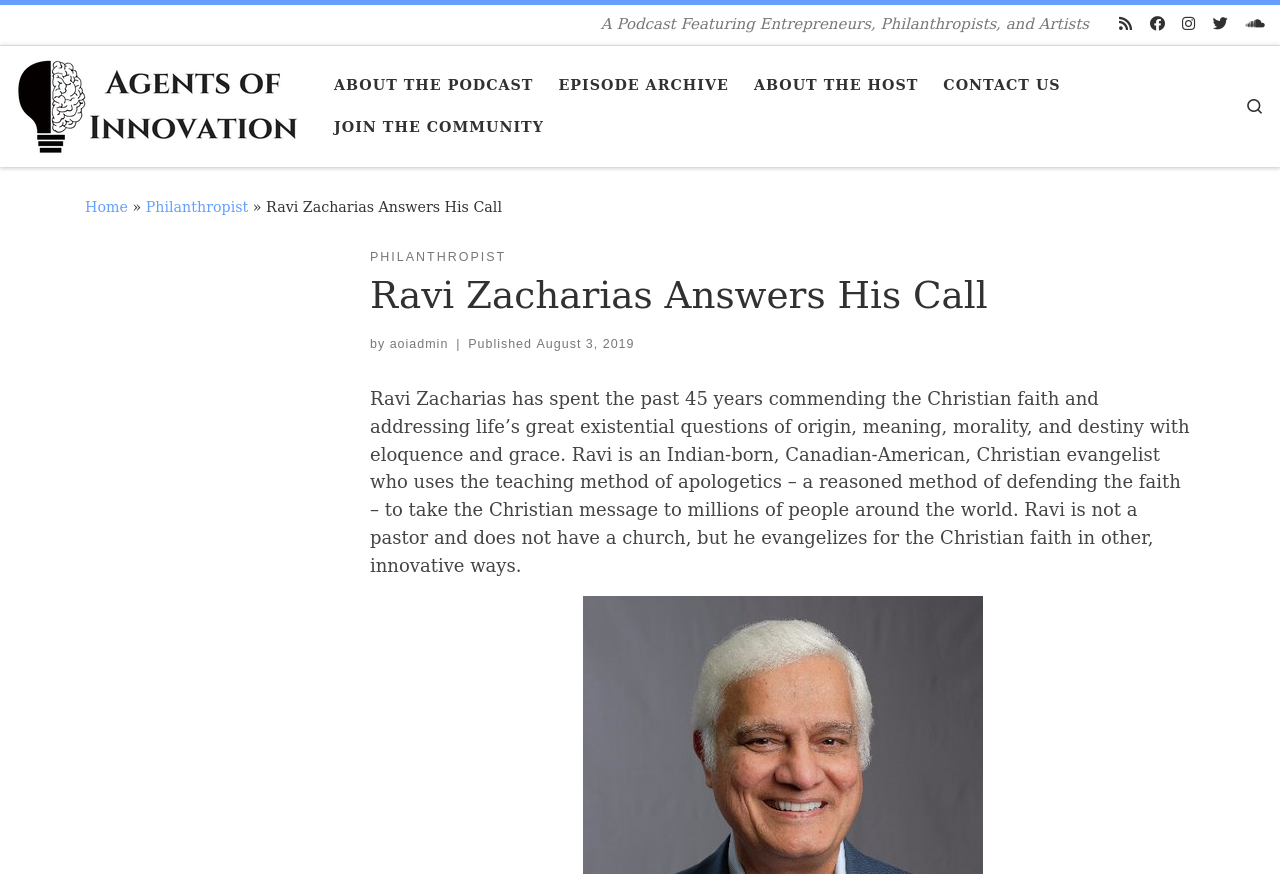Deliver a detailed narrative of the webpage's visual and textual elements.

The webpage is about a podcast called "AGENTS OF INNOVATION" featuring entrepreneurs, philanthropists, and artists. At the top left, there is a link to skip to the content. Below it, there is a static text describing the podcast. On the top right, there are several social media links to follow the podcast on Facebook, Instagram, Twitter, and Soundcloud.

Below the social media links, there is a main navigation menu with links to "ABOUT THE PODCAST", "EPISODE ARCHIVE", "ABOUT THE HOST", "CONTACT US", and "JOIN THE COMMUNITY". On the right side of the navigation menu, there is a search icon.

The main content of the webpage is an article titled "Ravi Zacharias Answers His Call". The article has a header section with a link to "PHILANTHROPIST" and a heading with the title of the article. Below the header, there is a byline with the author's name "aoiadmin" and the publication date "August 3, 2019". The main text of the article describes Ravi Zacharias, an Indian-born, Canadian-American Christian evangelist who has spent 45 years commending the Christian faith and addressing life's great existential questions.

On the top left of the main content area, there is a link to go back home, and next to it, there is a breadcrumb trail with a link to "Philanthropist".